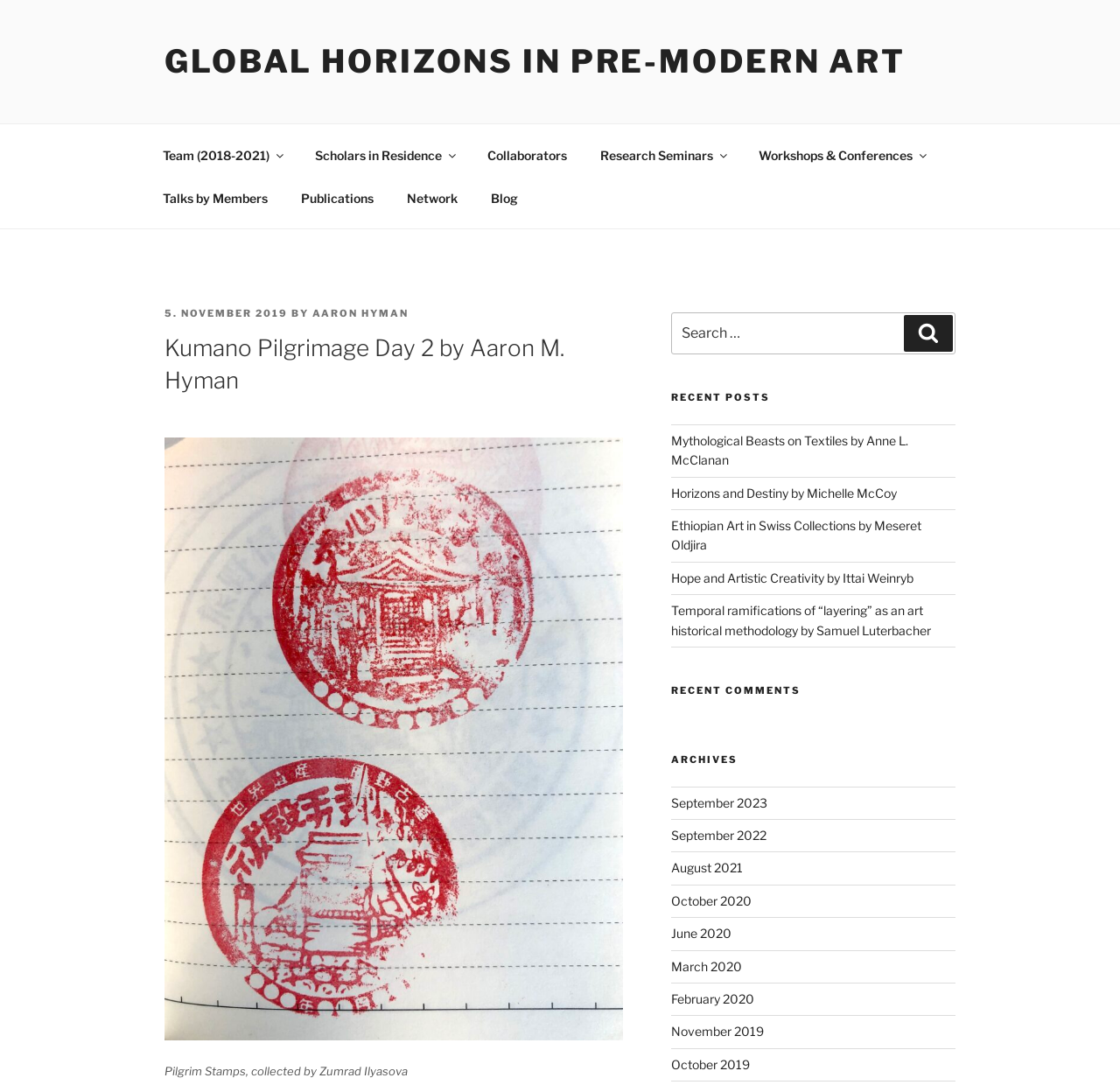Please identify the bounding box coordinates for the region that you need to click to follow this instruction: "Search for a keyword".

[0.599, 0.286, 0.853, 0.325]